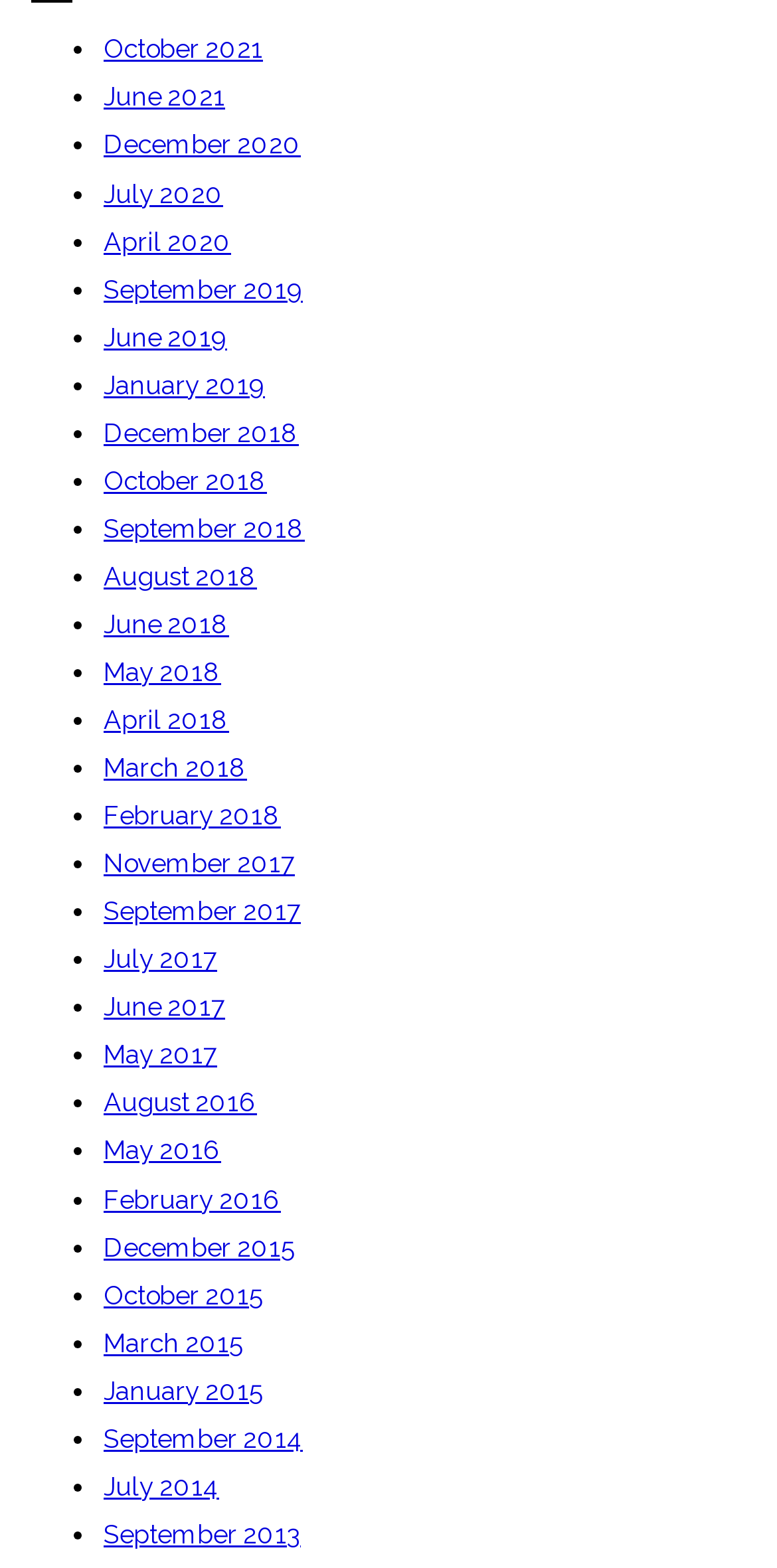Locate the bounding box coordinates of the element to click to perform the following action: 'View September 2014'. The coordinates should be given as four float values between 0 and 1, in the form of [left, top, right, bottom].

[0.133, 0.905, 0.39, 0.932]